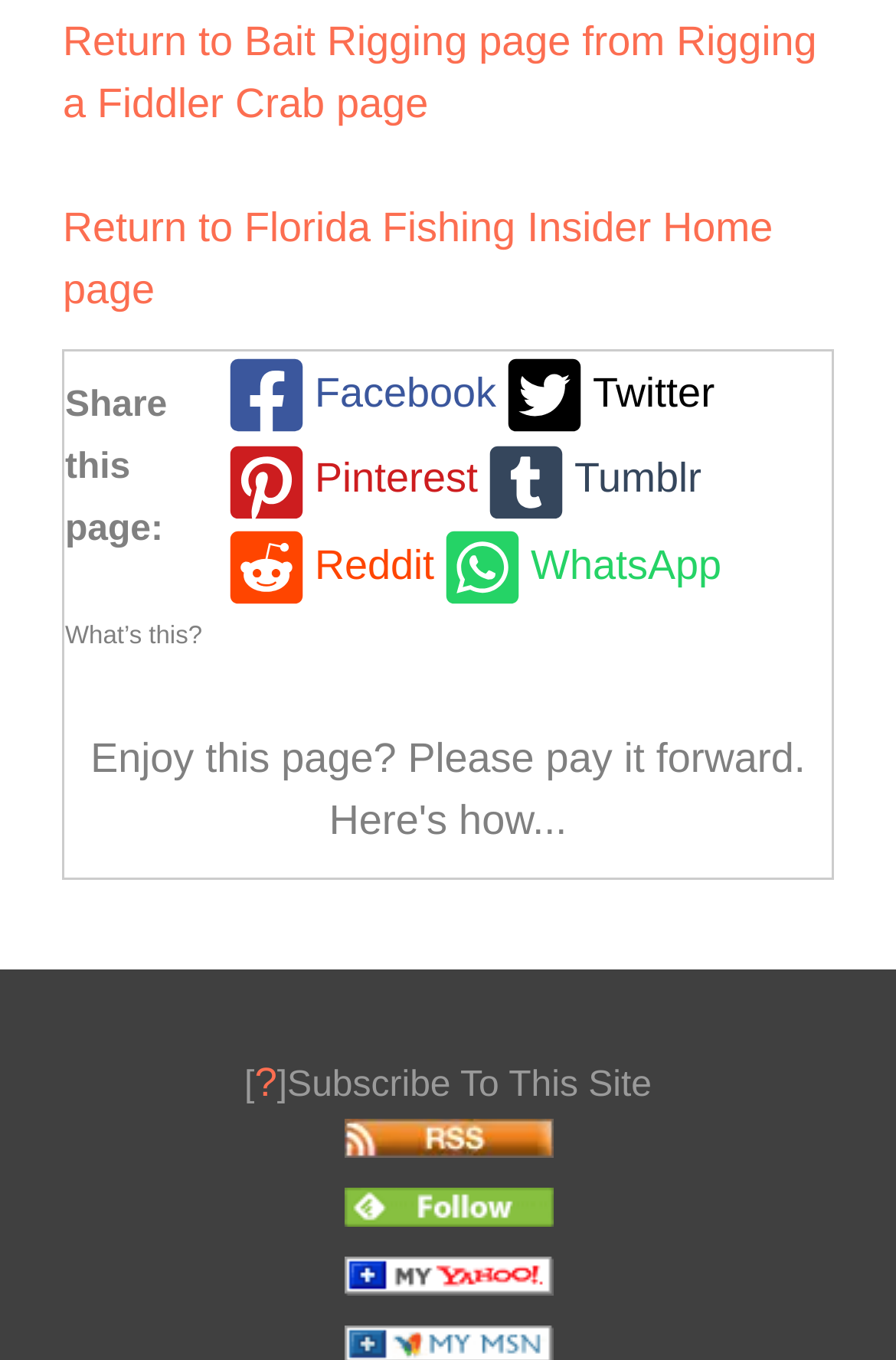Locate the bounding box coordinates of the area to click to fulfill this instruction: "Share this page on Facebook". The bounding box should be presented as four float numbers between 0 and 1, in the order [left, top, right, bottom].

[0.244, 0.258, 0.554, 0.321]